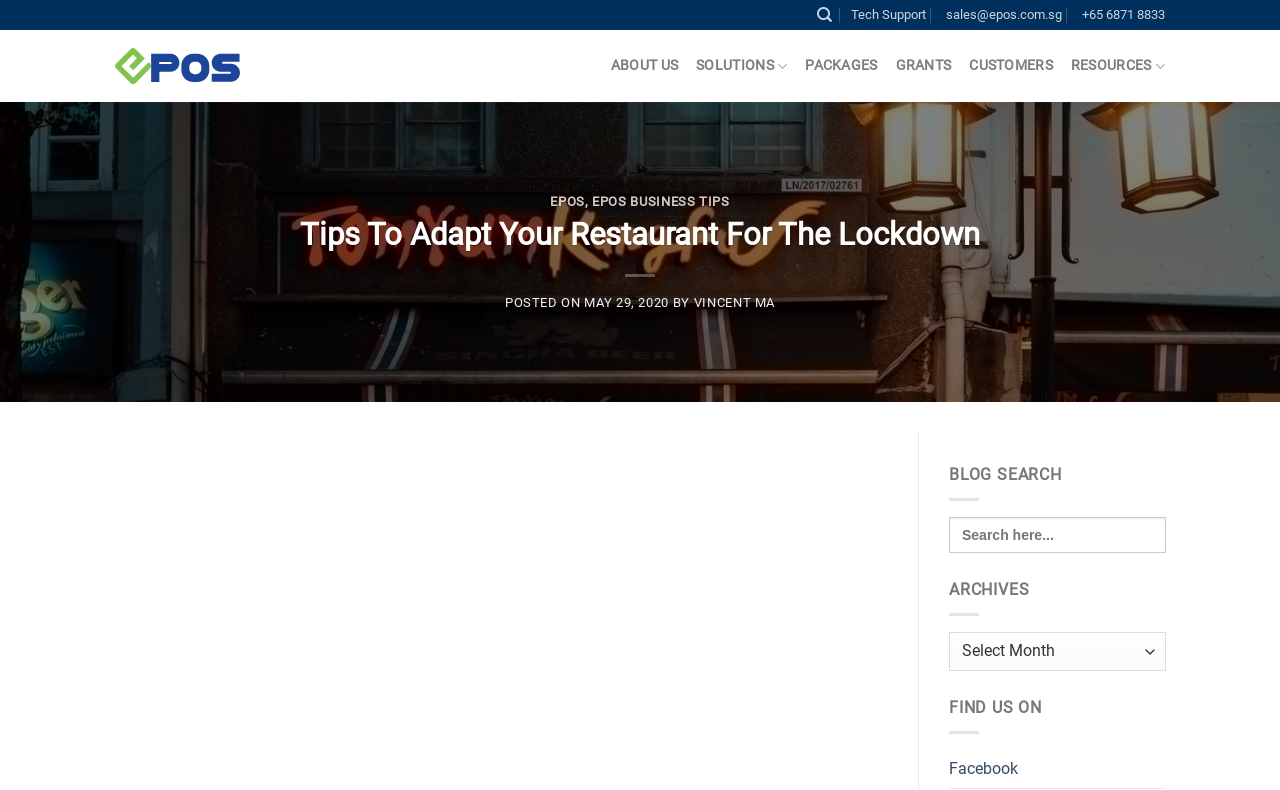What is the purpose of the search box?
Answer the question in a detailed and comprehensive manner.

I found a search box with a label 'Search for:' and a placeholder text 'Search here...'. This suggests that the search box is for searching blog posts on the website.